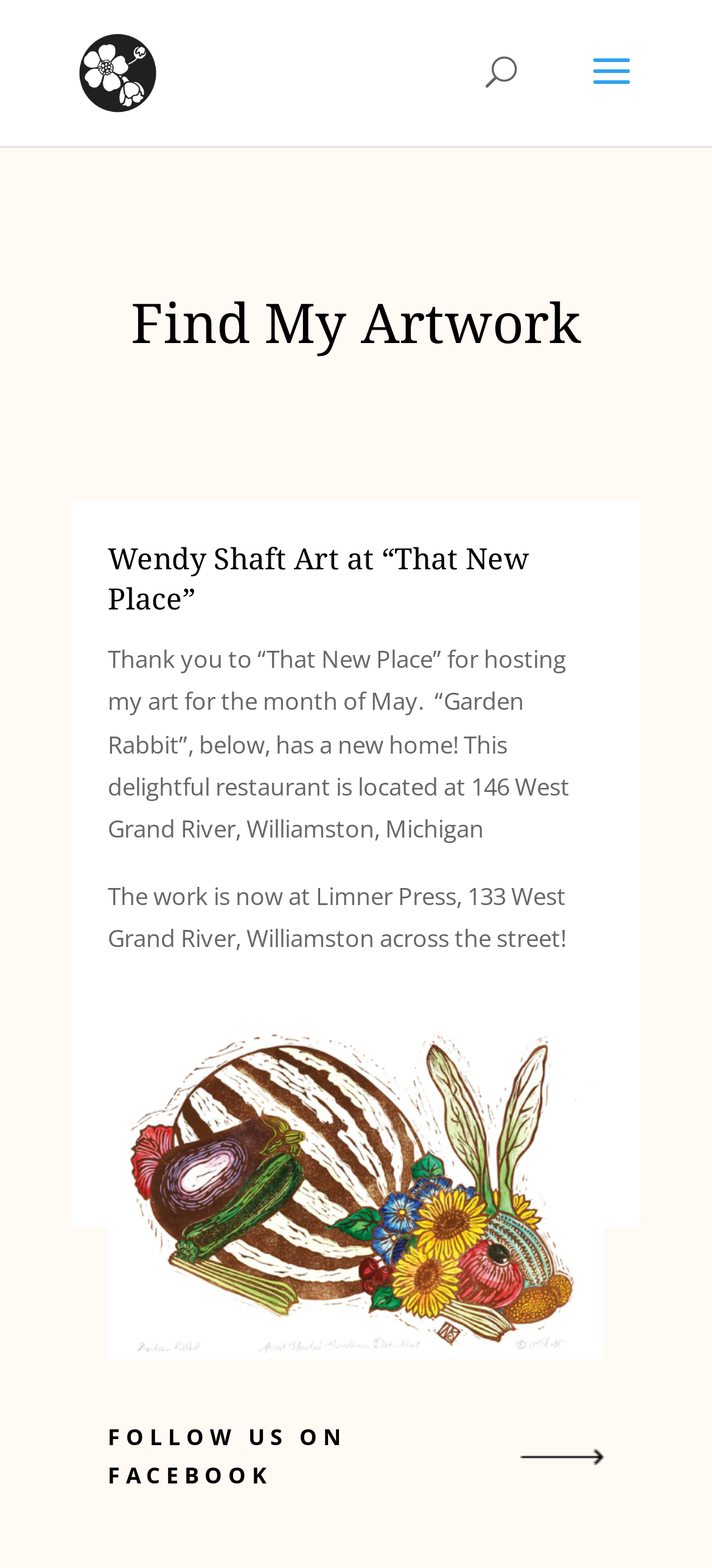What social media platform is mentioned in the link?
Using the visual information, respond with a single word or phrase.

Facebook